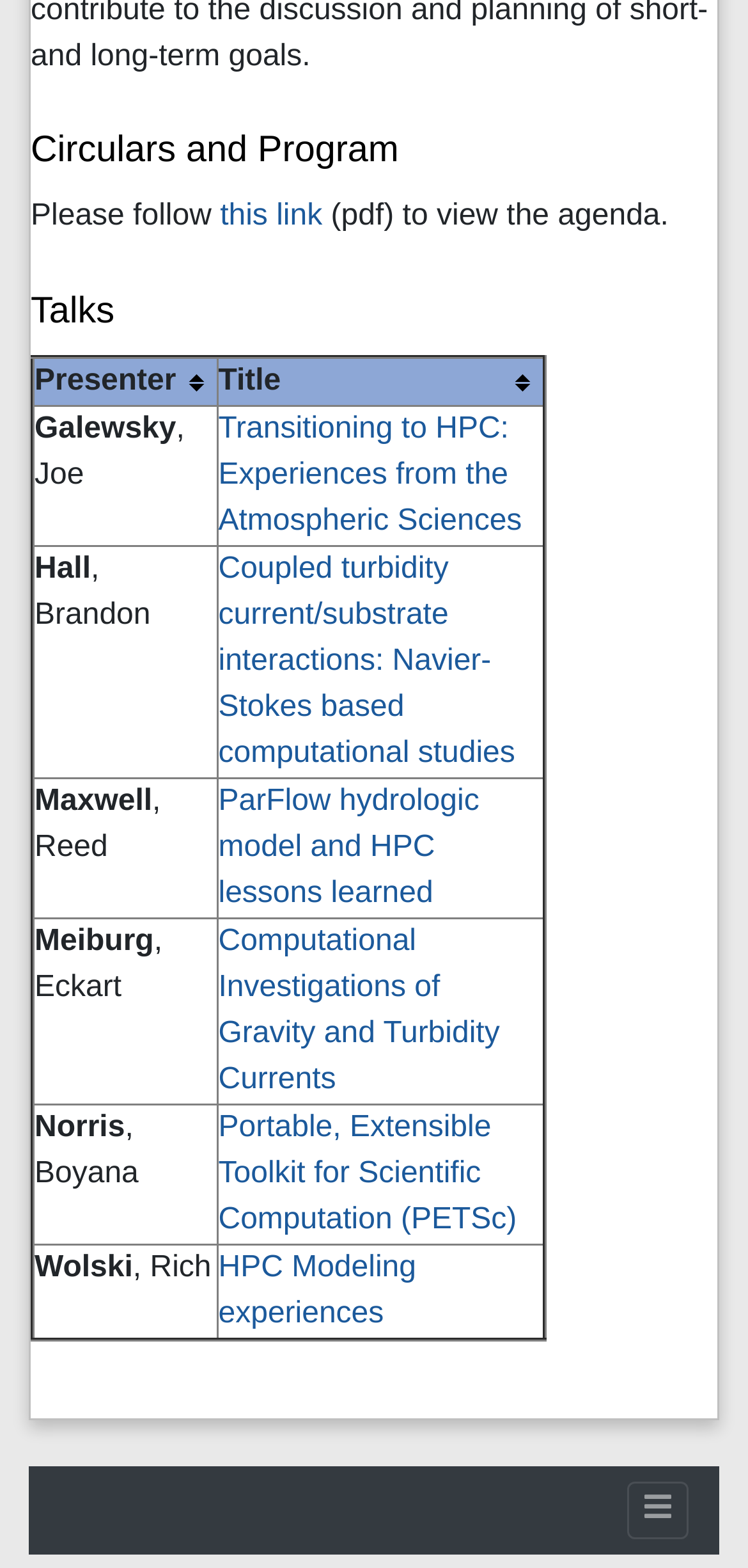How many talks are listed?
Examine the image closely and answer the question with as much detail as possible.

The webpage has a table with 5 rows, each representing a talk, with presenters and titles listed.